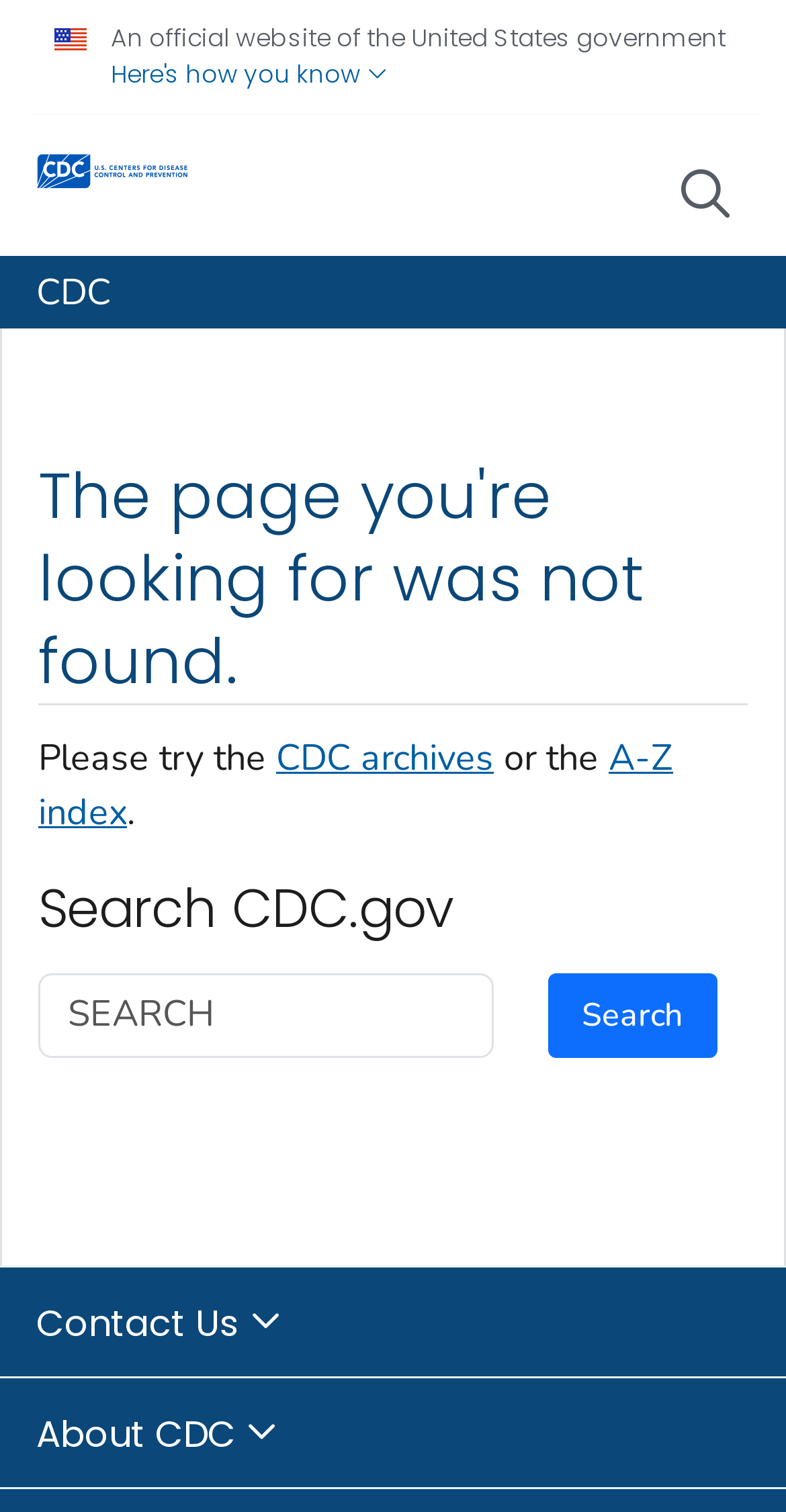Please locate the bounding box coordinates of the element that needs to be clicked to achieve the following instruction: "Learn about CDC". The coordinates should be four float numbers between 0 and 1, i.e., [left, top, right, bottom].

[0.0, 0.911, 1.0, 0.984]